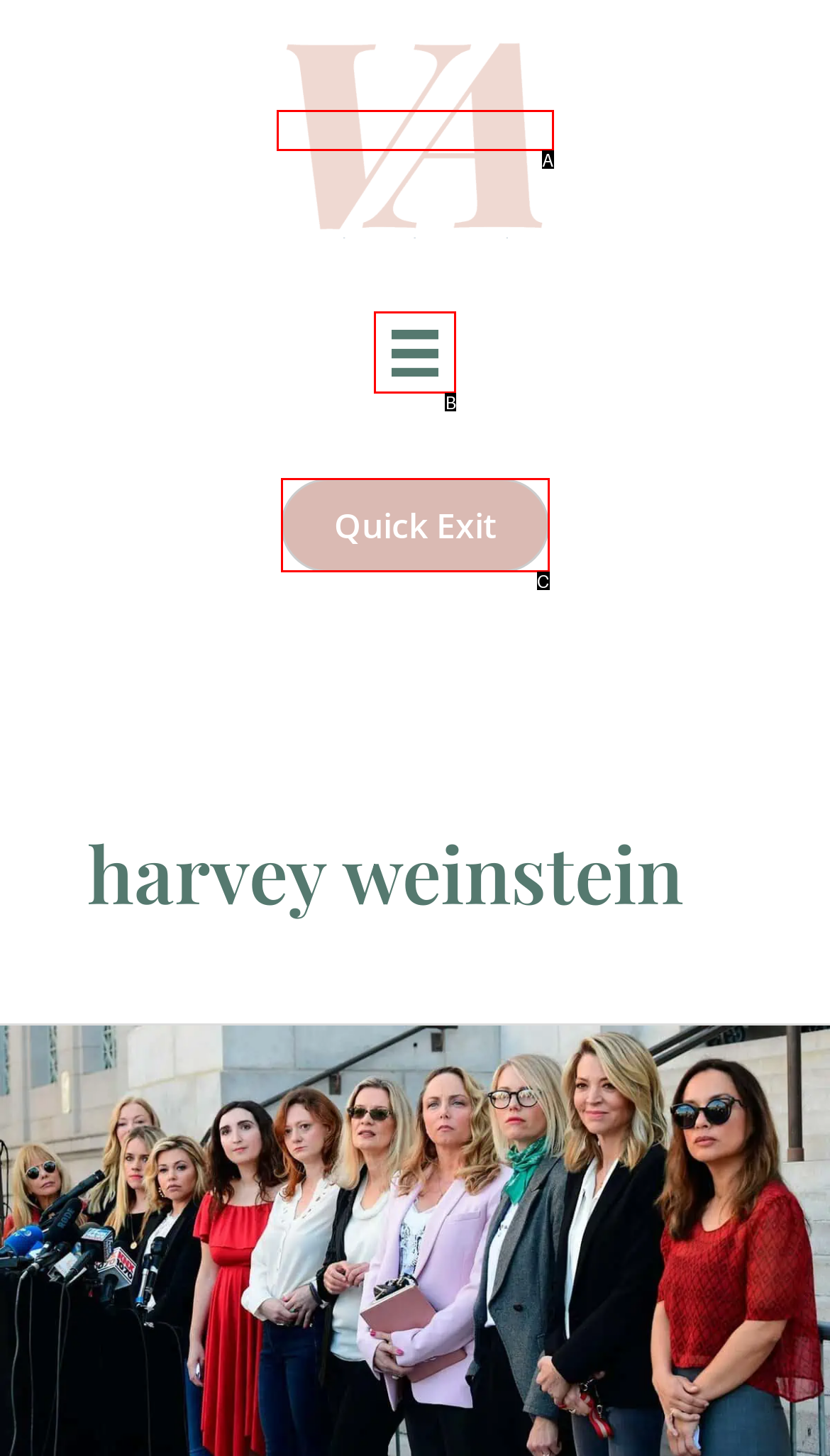Based on the description alt="https://voicesinaction.org/wp-content/uploads/2023/03/cropped-VIA-LOGO-.png" title="cropped-cropped-VIA-LOGO-.png", identify the most suitable HTML element from the options. Provide your answer as the corresponding letter.

A